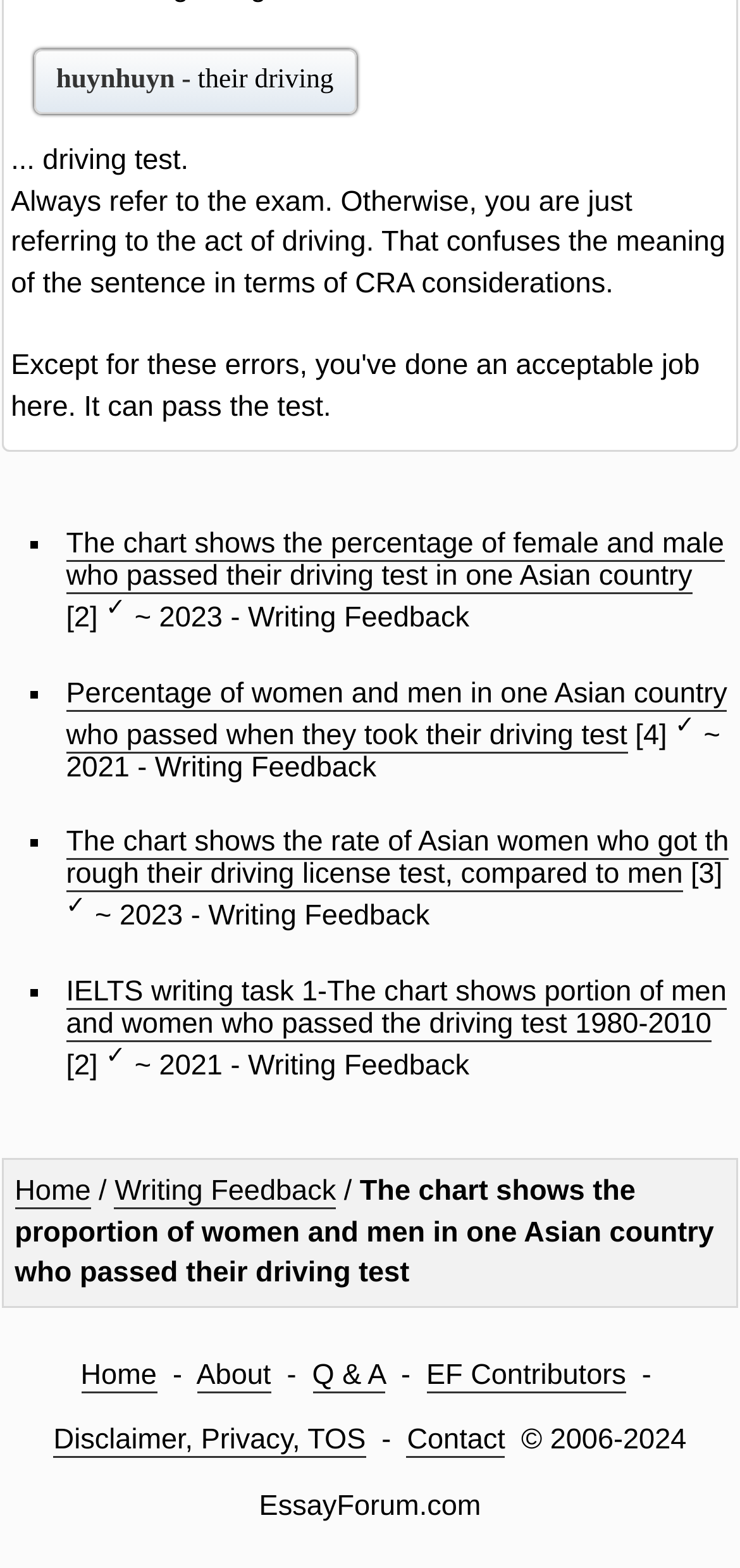What is the name of the website?
From the image, respond using a single word or phrase.

EssayForum.com